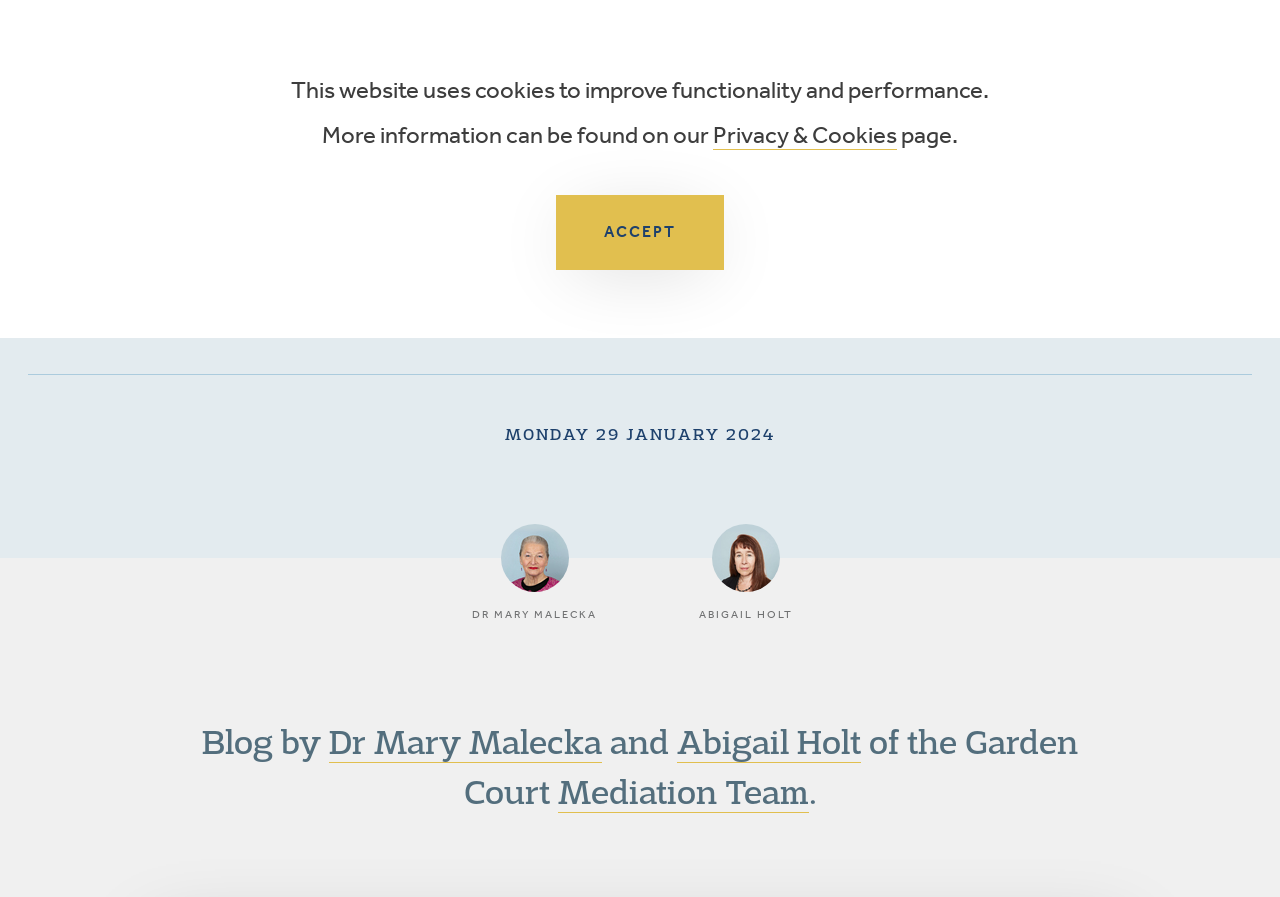Identify the bounding box of the UI element that matches this description: "+44 (0)20 7993 7600".

[0.806, 0.052, 0.941, 0.086]